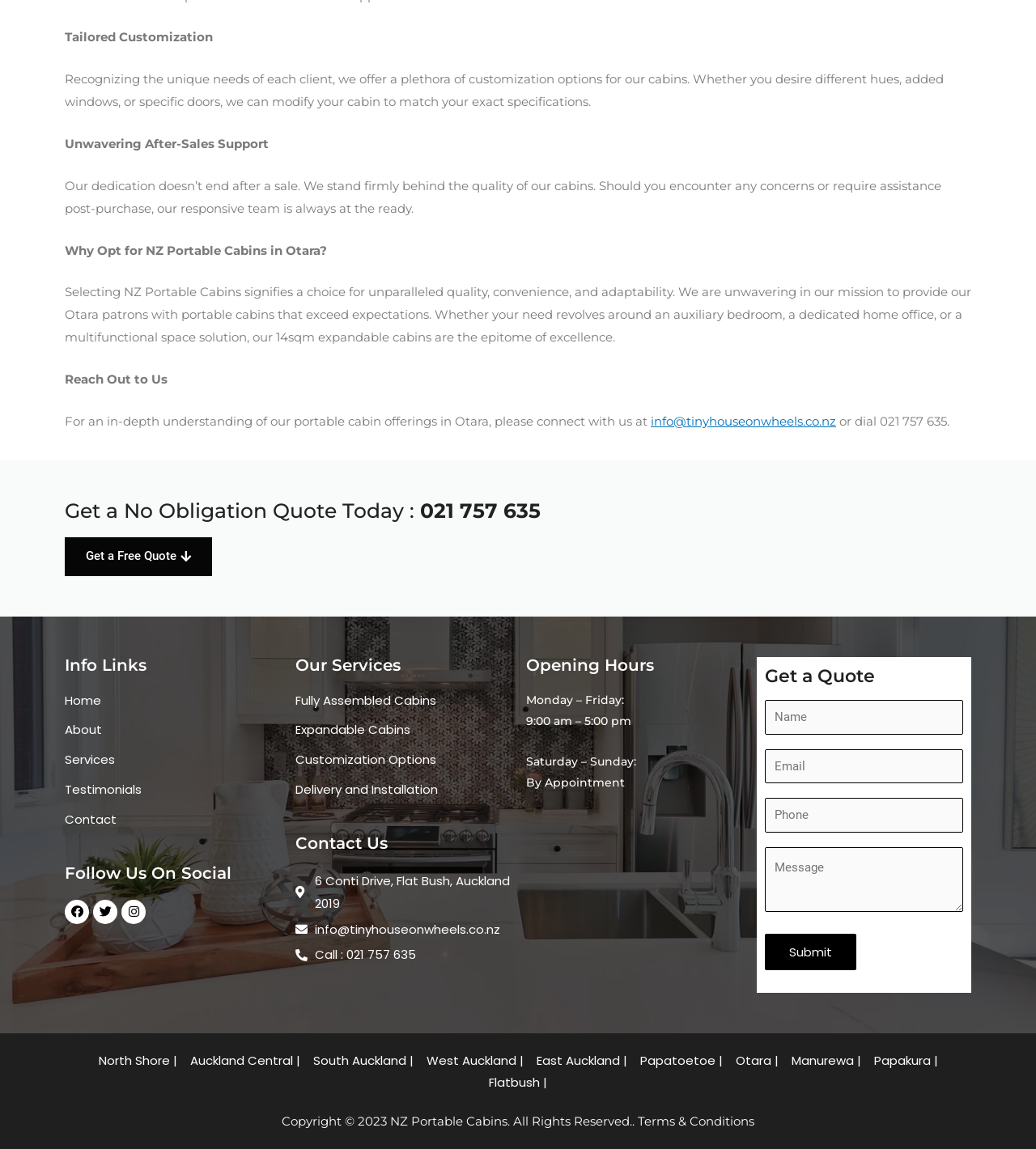Pinpoint the bounding box coordinates of the element you need to click to execute the following instruction: "Submit your quote request". The bounding box should be represented by four float numbers between 0 and 1, in the format [left, top, right, bottom].

[0.738, 0.812, 0.827, 0.844]